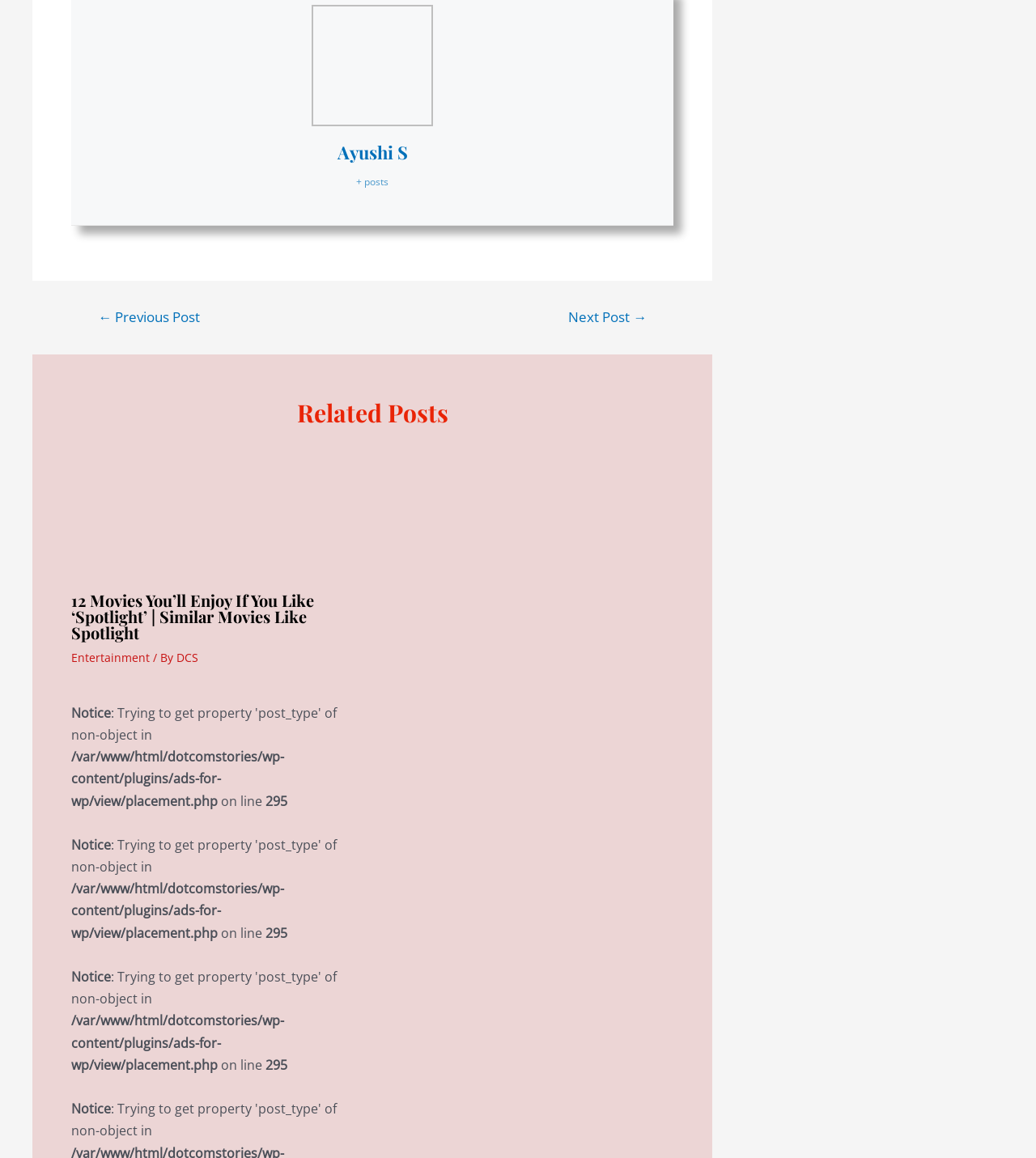Give a one-word or short-phrase answer to the following question: 
Is there a navigation menu?

Yes